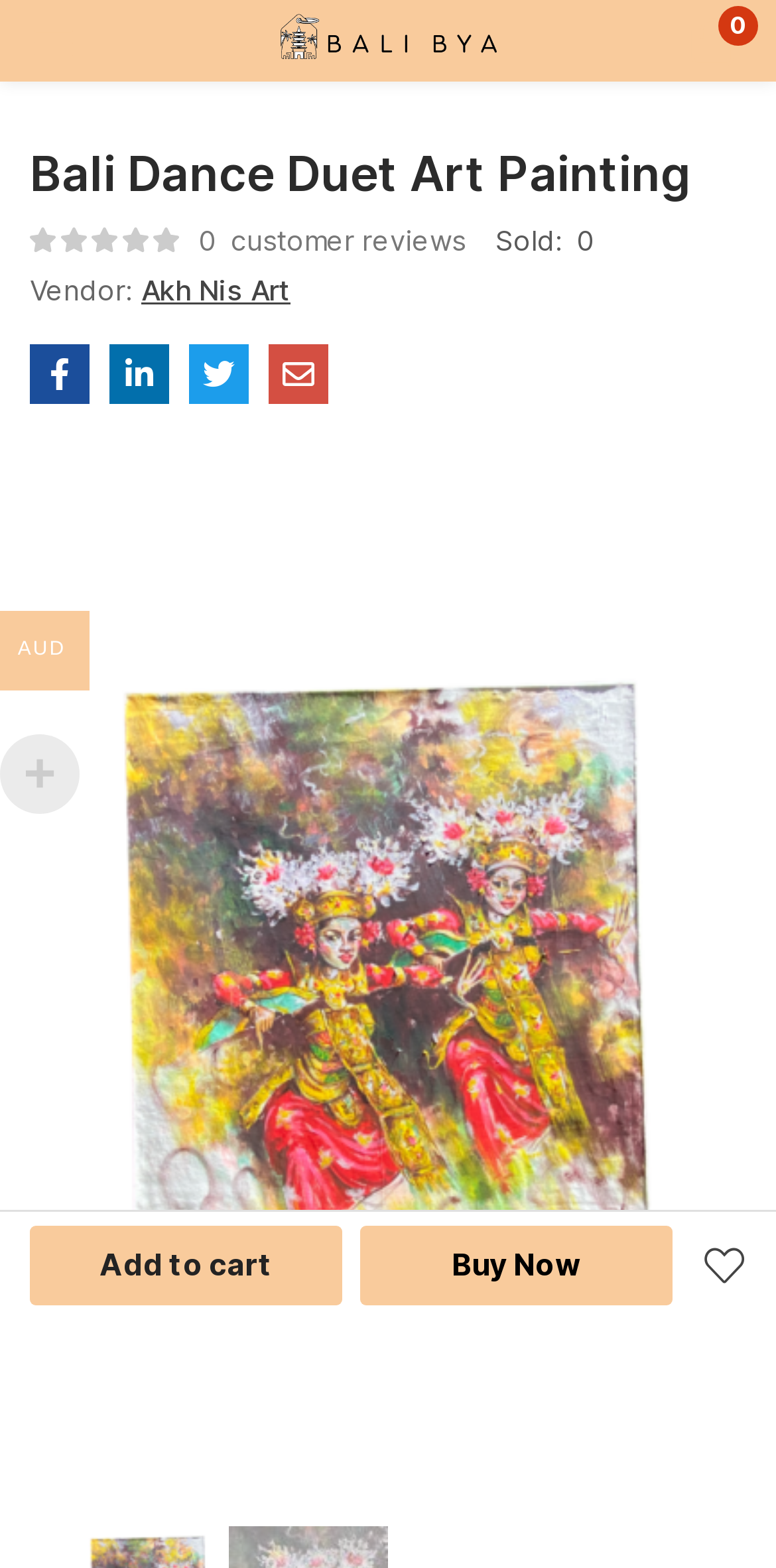Find the bounding box coordinates of the element I should click to carry out the following instruction: "Click the 'BALI BYA' link".

[0.353, 0.003, 0.647, 0.048]